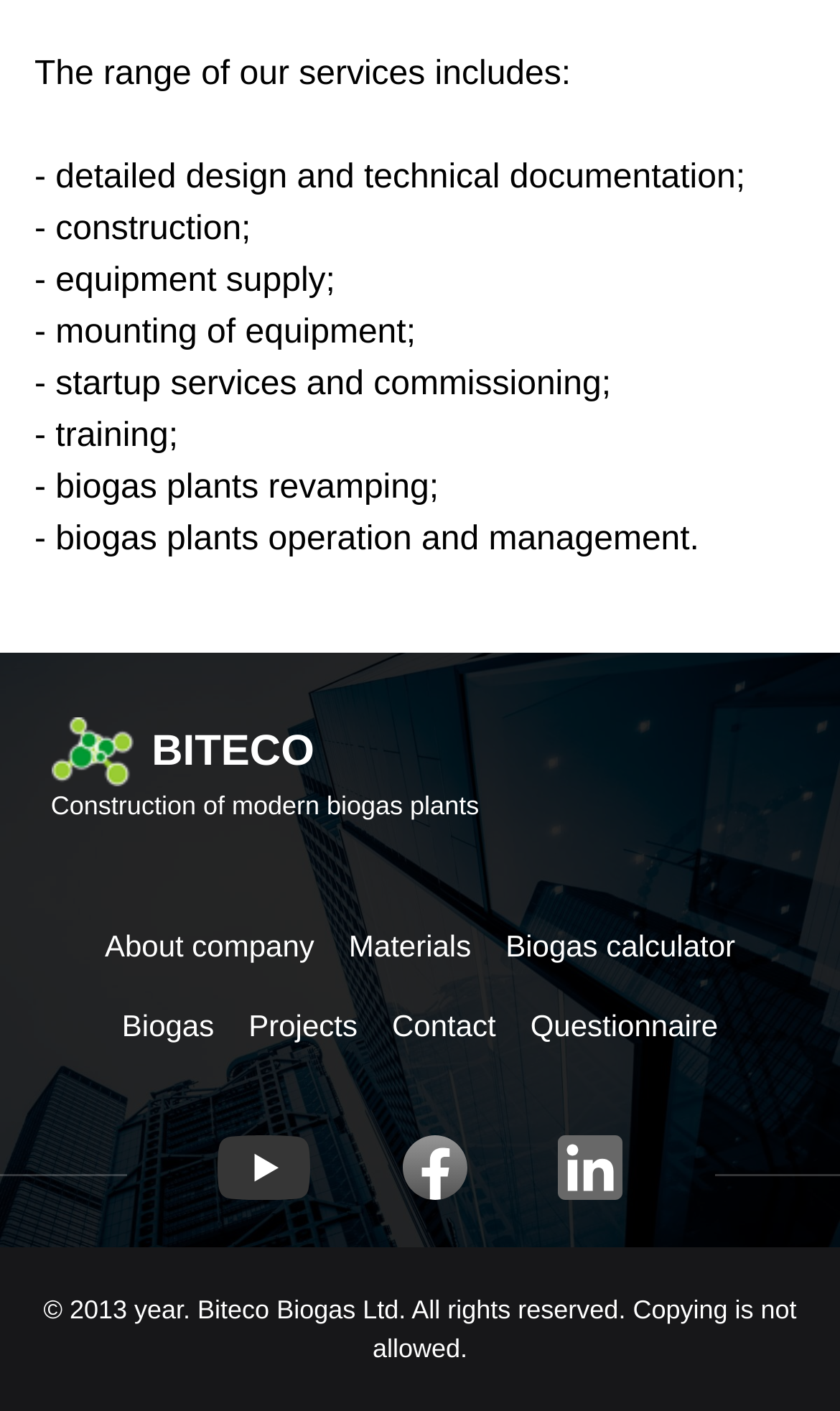Please indicate the bounding box coordinates for the clickable area to complete the following task: "Calculate biogas using the biogas calculator". The coordinates should be specified as four float numbers between 0 and 1, i.e., [left, top, right, bottom].

[0.602, 0.658, 0.875, 0.682]